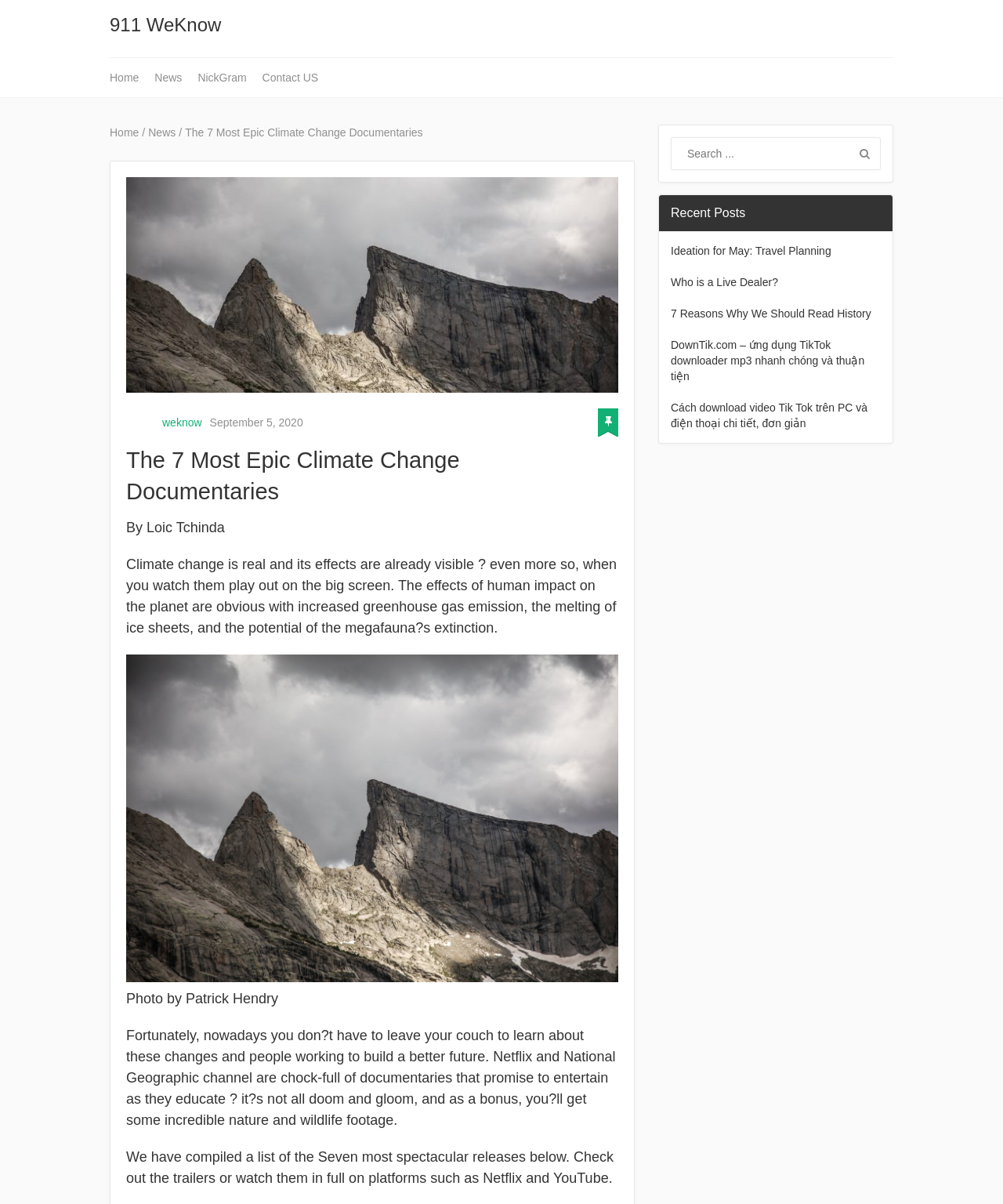How many links are in the navigation menu?
Provide a comprehensive and detailed answer to the question.

I counted the number of links in the navigation menu by looking at the links 'Home', 'News', 'NickGram', and 'Contact US' which are located at the top of the webpage.